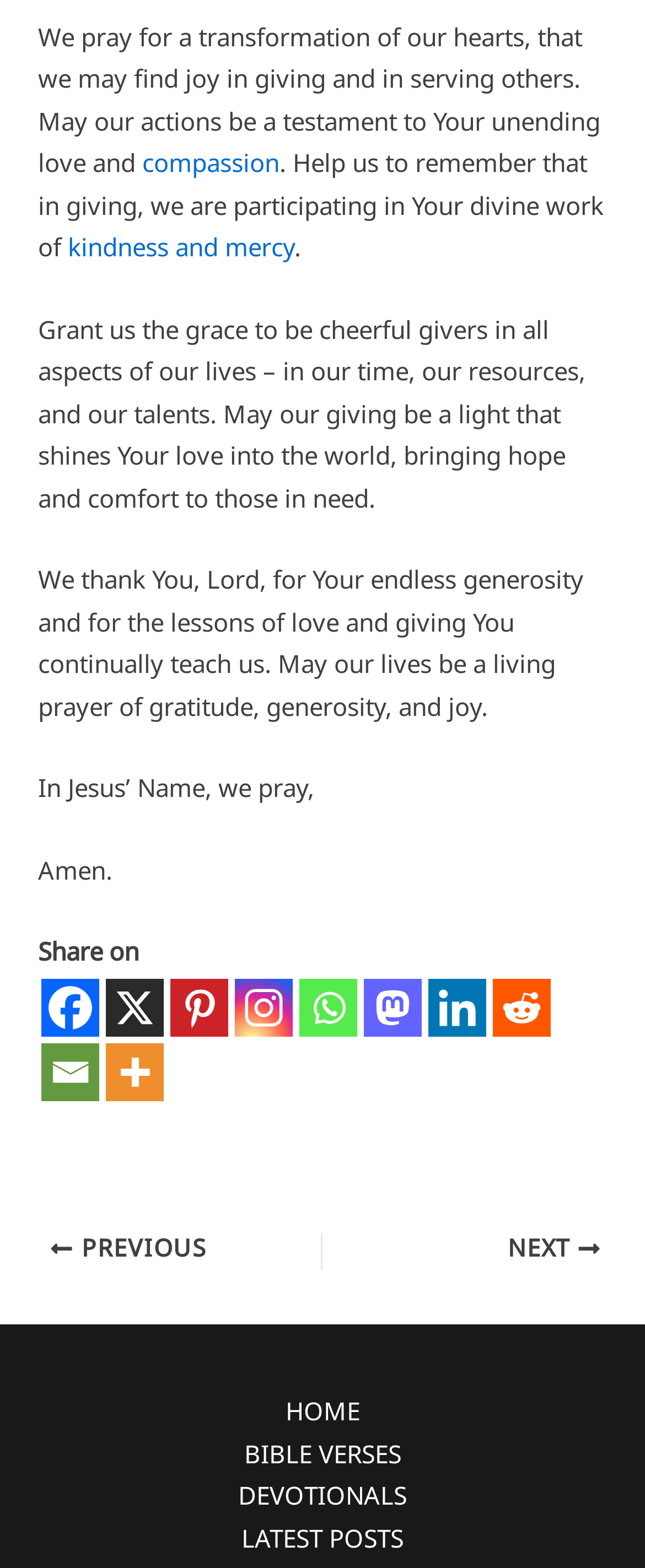Identify the bounding box coordinates for the region to click in order to carry out this instruction: "Click on Email". Provide the coordinates using four float numbers between 0 and 1, formatted as [left, top, right, bottom].

[0.064, 0.665, 0.154, 0.702]